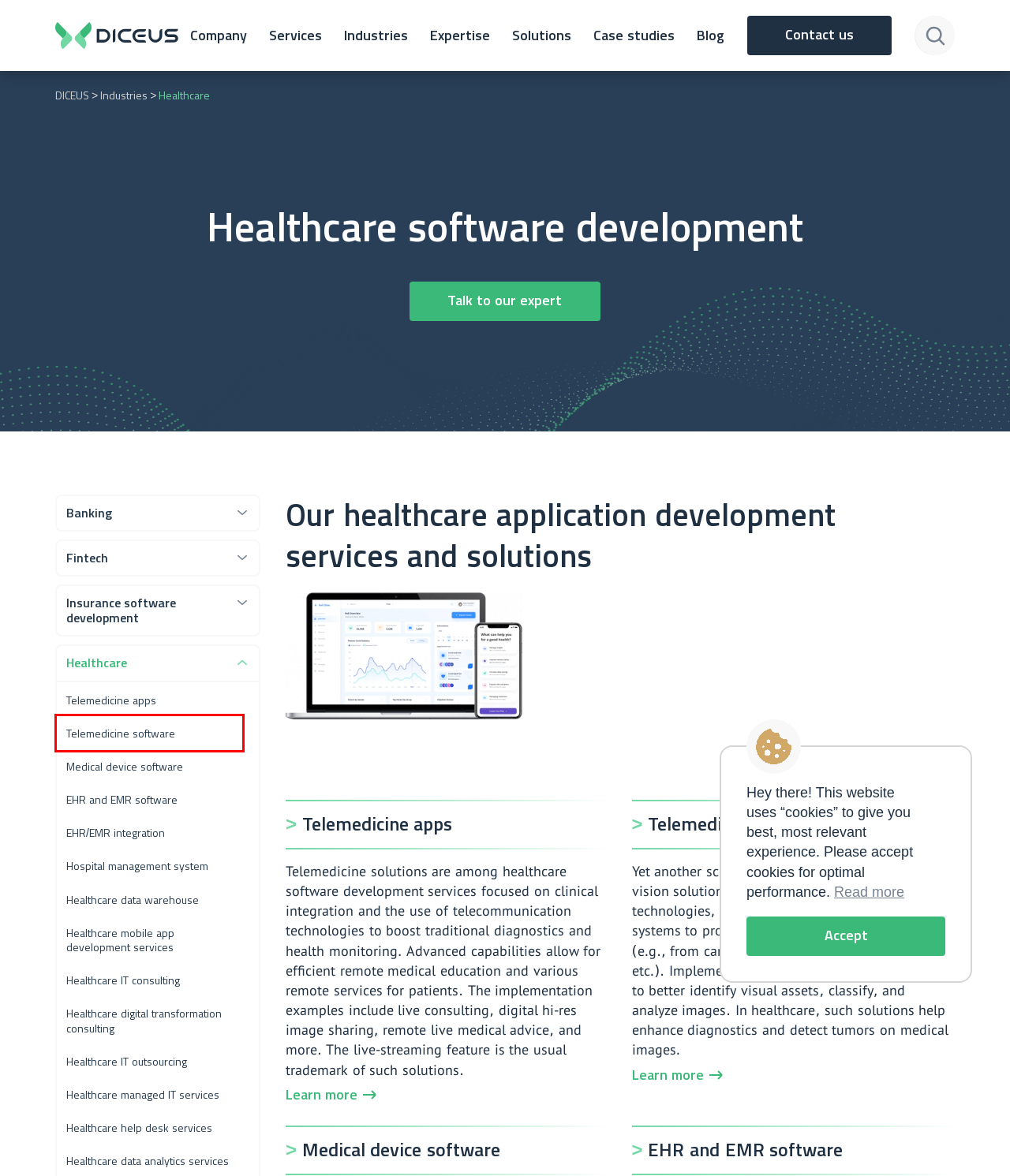Review the webpage screenshot and focus on the UI element within the red bounding box. Select the best-matching webpage description for the new webpage that follows after clicking the highlighted element. Here are the candidates:
A. Fintech Software Development Company 🥇 DICEUS
B. EHR/EMR Software Integration | Healthcare IT Solutions by DICEUS
C. Telemedicine App Development Company | DICEUS
D. Healthcare Digital Transformation Consulting Company - DICEUS
E. Vitaminise — Omnichannel Solutions for Insurance
F. Software Development Expertise in Many Industries - DICEUS
G. Telemedicine Software Development Company | DICEUS
H. EMR and EHR Software Development Company | DICEUS

G